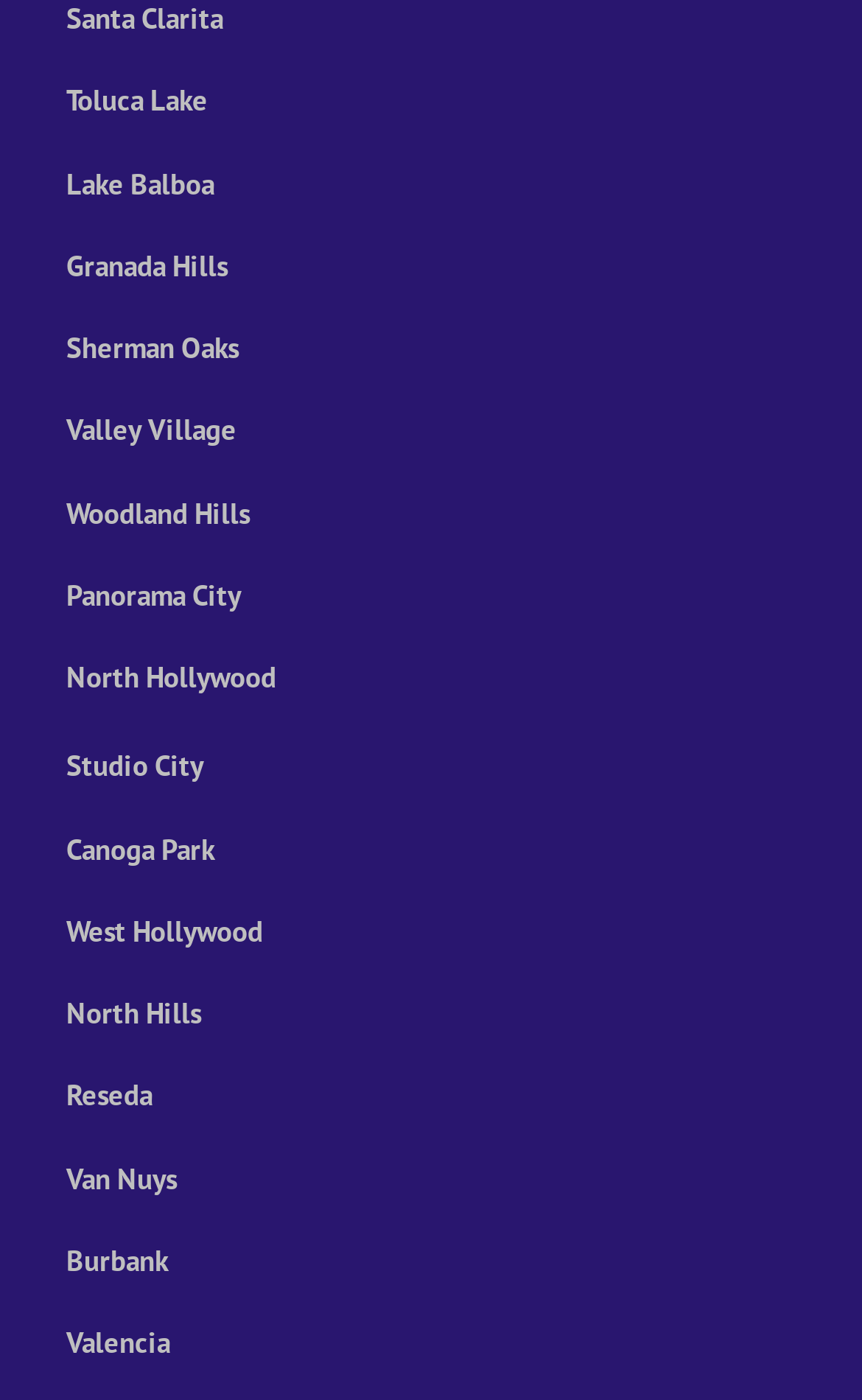Determine the bounding box coordinates of the target area to click to execute the following instruction: "go to Toluca Lake."

[0.077, 0.059, 0.241, 0.086]